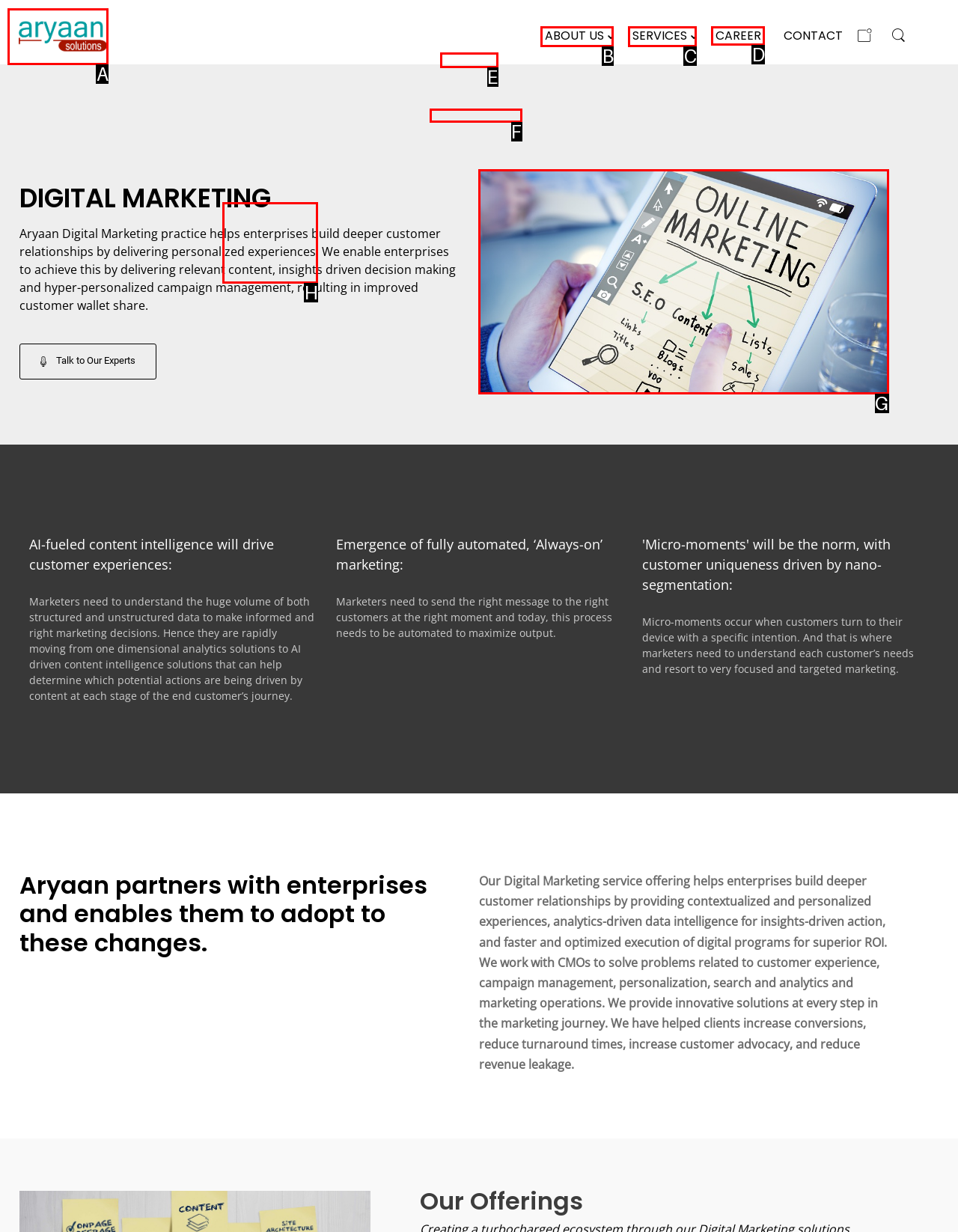Which option best describes: parent_node: Text Hover
Respond with the letter of the appropriate choice.

G